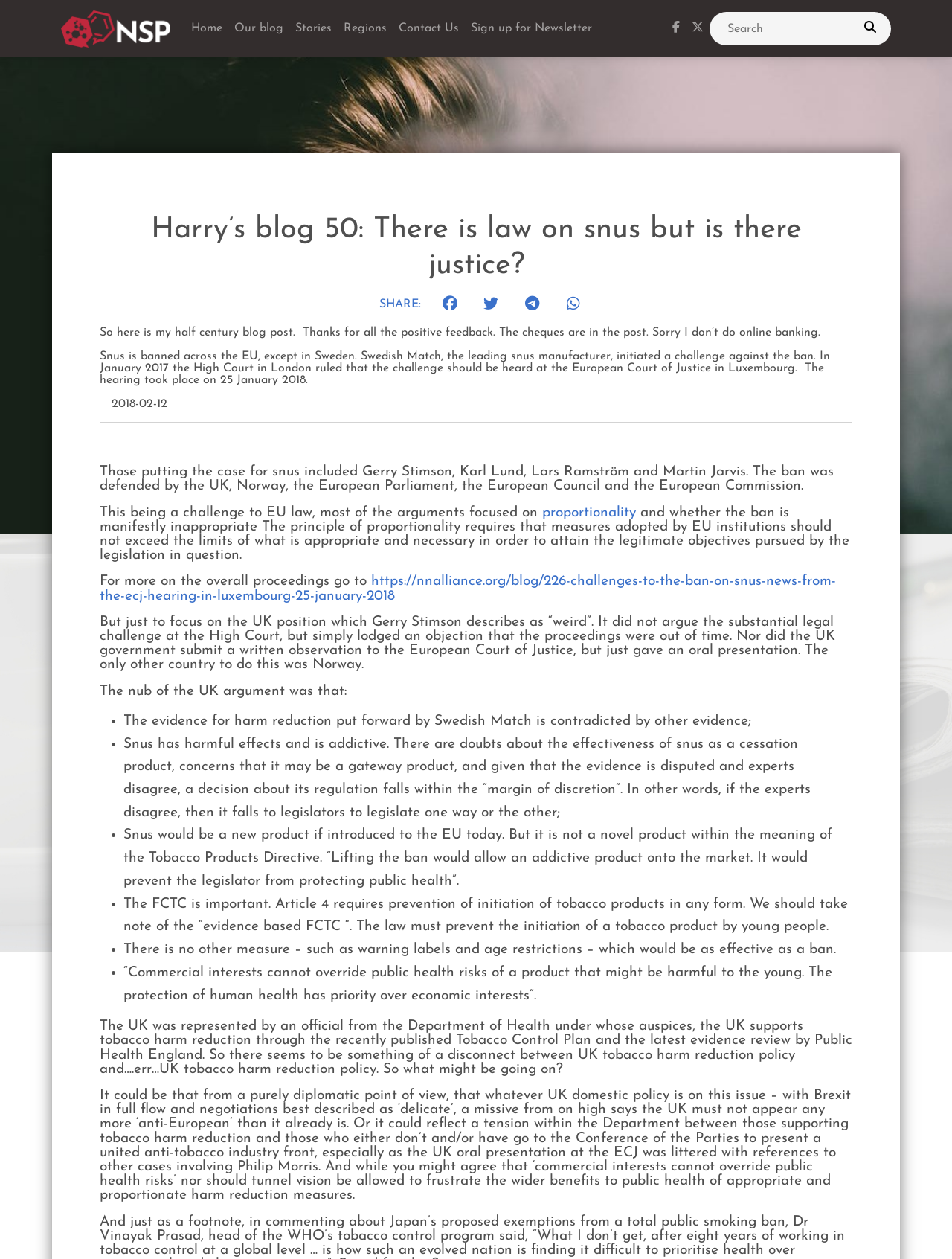Find the bounding box coordinates of the clickable area required to complete the following action: "Click on the 'Sign up for Newsletter' link".

[0.488, 0.011, 0.628, 0.035]